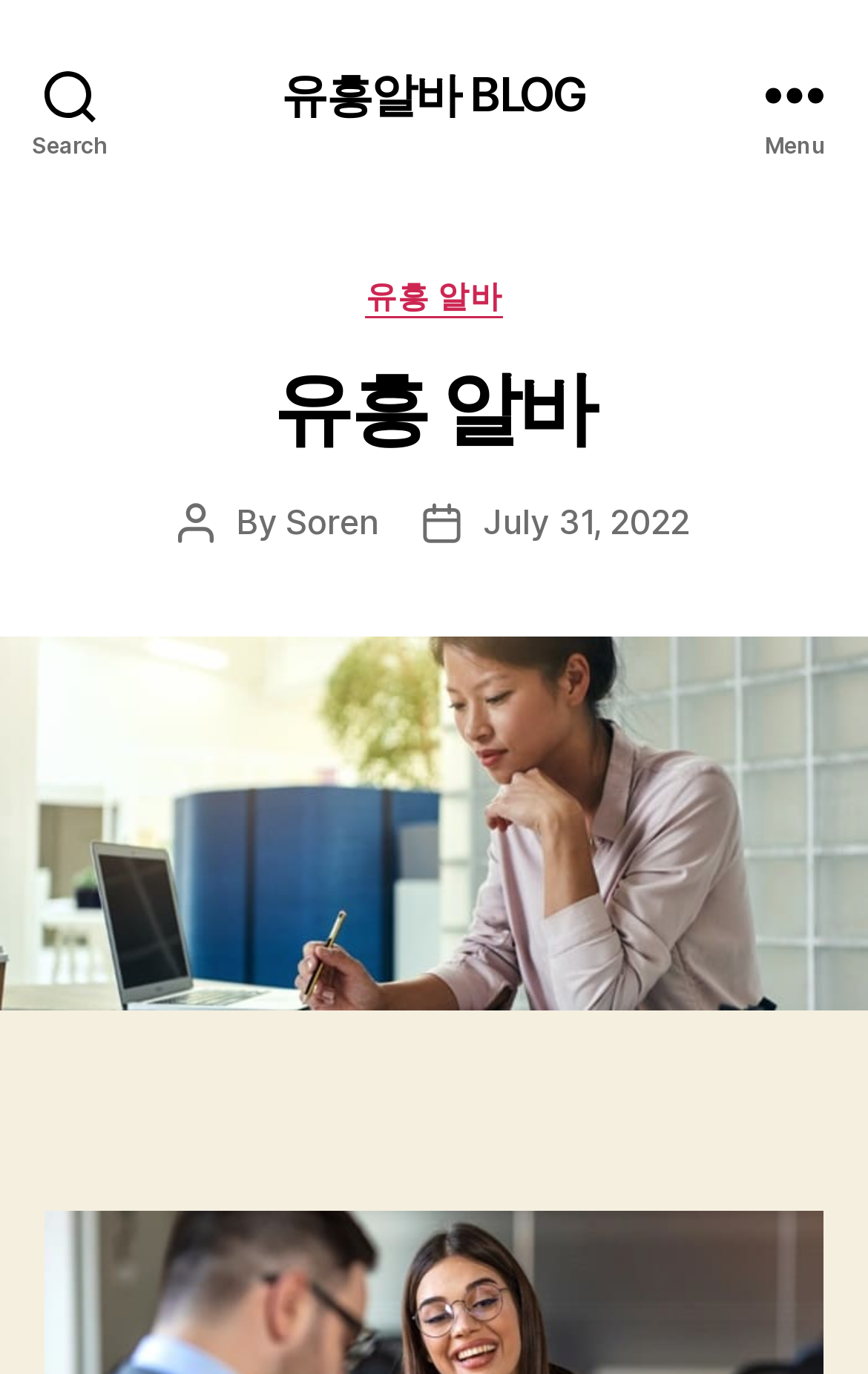How many buttons are in the top navigation bar?
Look at the image and answer with only one word or phrase.

2